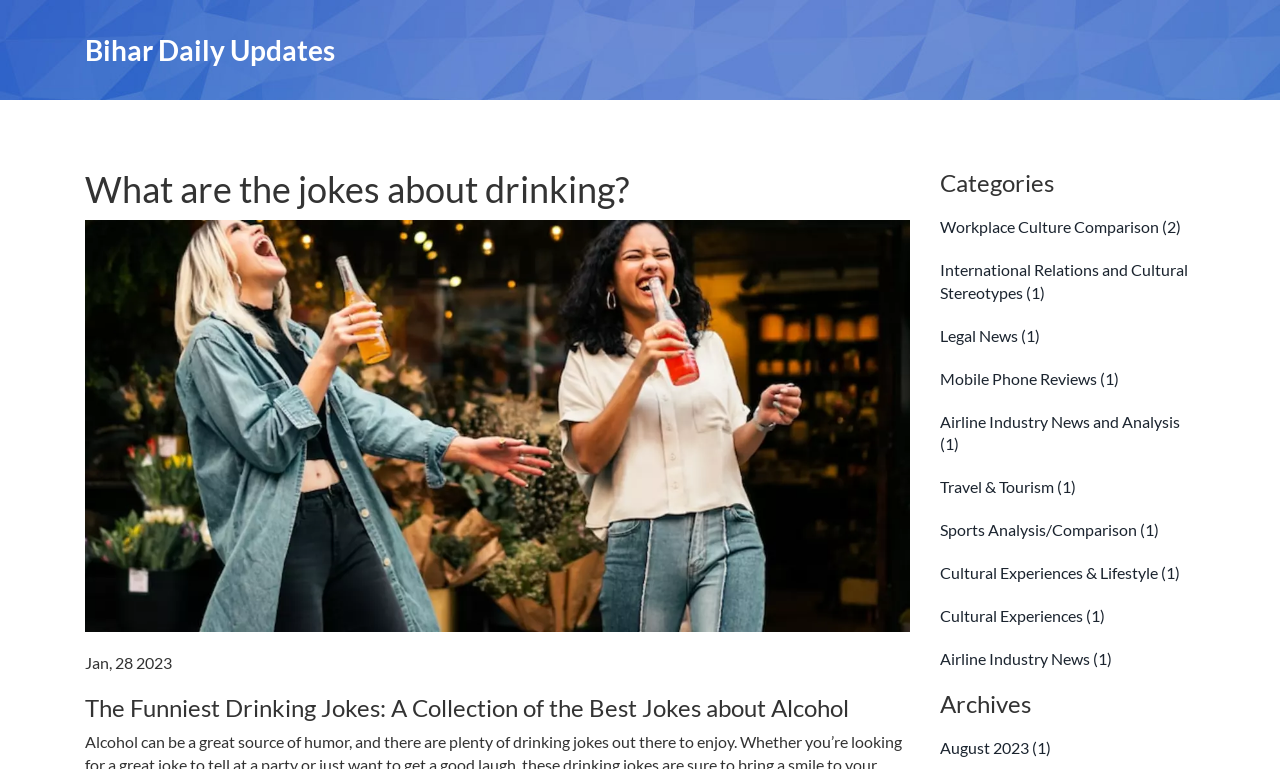Elaborate on the information and visuals displayed on the webpage.

The webpage is about jokes related to drinking and alcohol consumption. At the top left, there is a link to "Bihar Daily Updates" and a heading that asks "What are the jokes about drinking?" Below the heading, there is an image with an alt text. To the right of the image, there is a static text displaying the date "Jan, 28 2023". 

Below the image, there is a heading that reads "The Funniest Drinking Jokes: A Collection of the Best Jokes about Alcohol". On the right side of the page, there are two sections. The top section is labeled "Categories" and contains 9 links to different categories, including "Workplace Culture Comparison", "International Relations and Cultural Stereotypes", and "Travel & Tourism". 

Below the categories section, there is another section labeled "Archives" with a single link to "August 2023". The links in both sections are arranged vertically, with the categories section taking up more space. Overall, the webpage appears to be a blog or article page that provides humorous content related to drinking and alcohol consumption, with links to other related topics and archives on the right side.